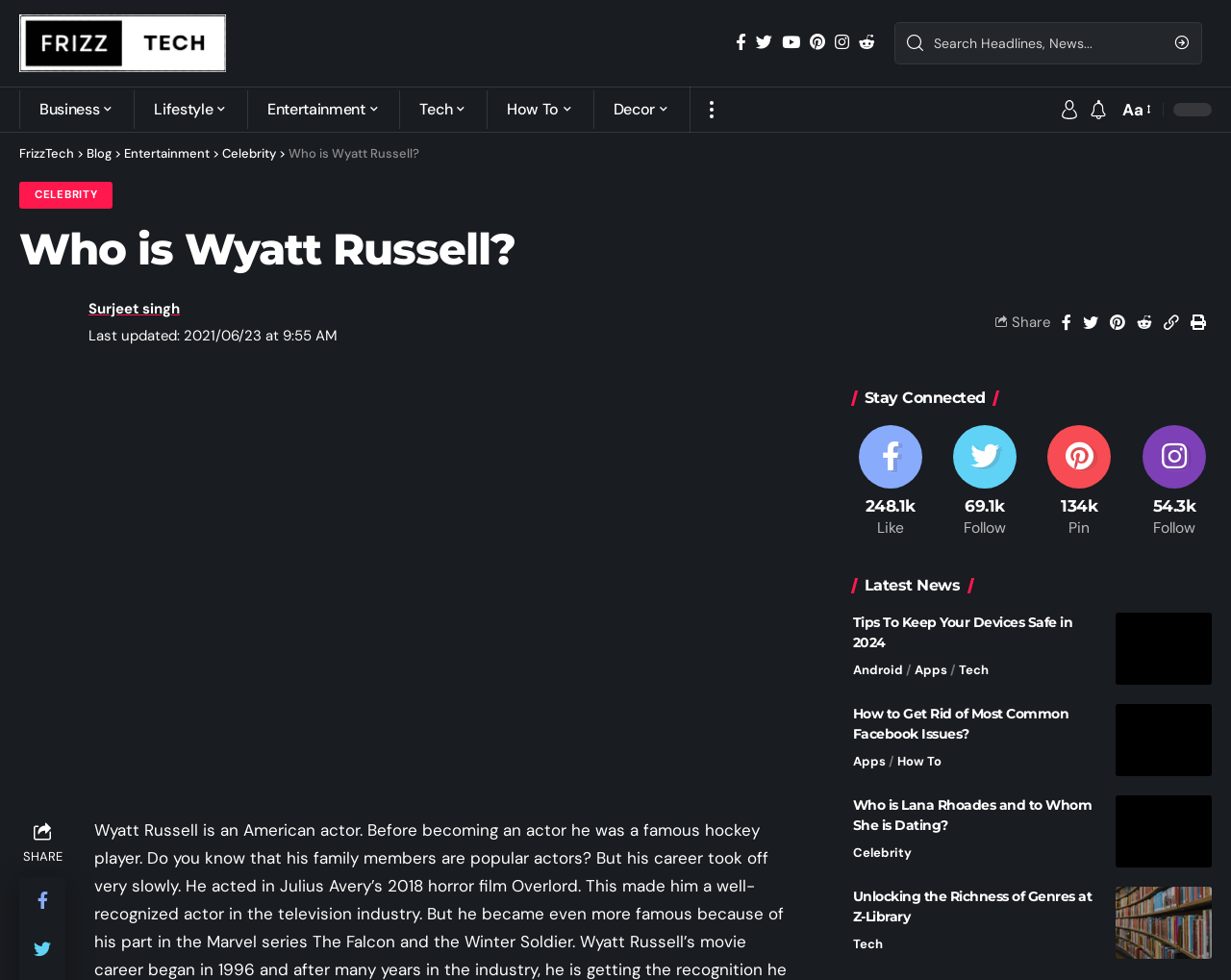Please determine the bounding box of the UI element that matches this description: See detailed copyright information.. The coordinates should be given as (top-left x, top-left y, bottom-right x, bottom-right y), with all values between 0 and 1.

None